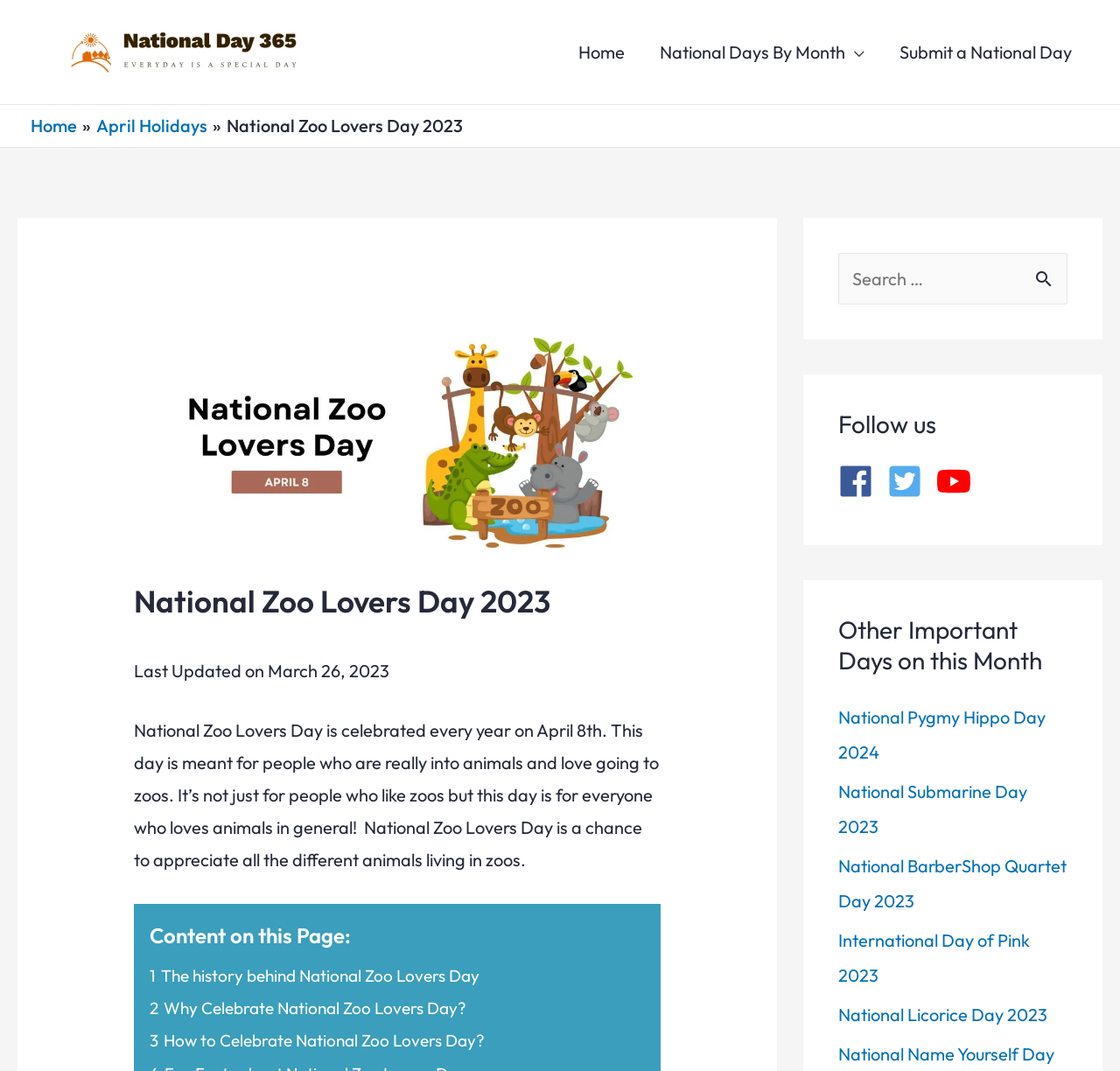Please provide a brief answer to the following inquiry using a single word or phrase:
How many social media links are in the 'Follow us' section?

3